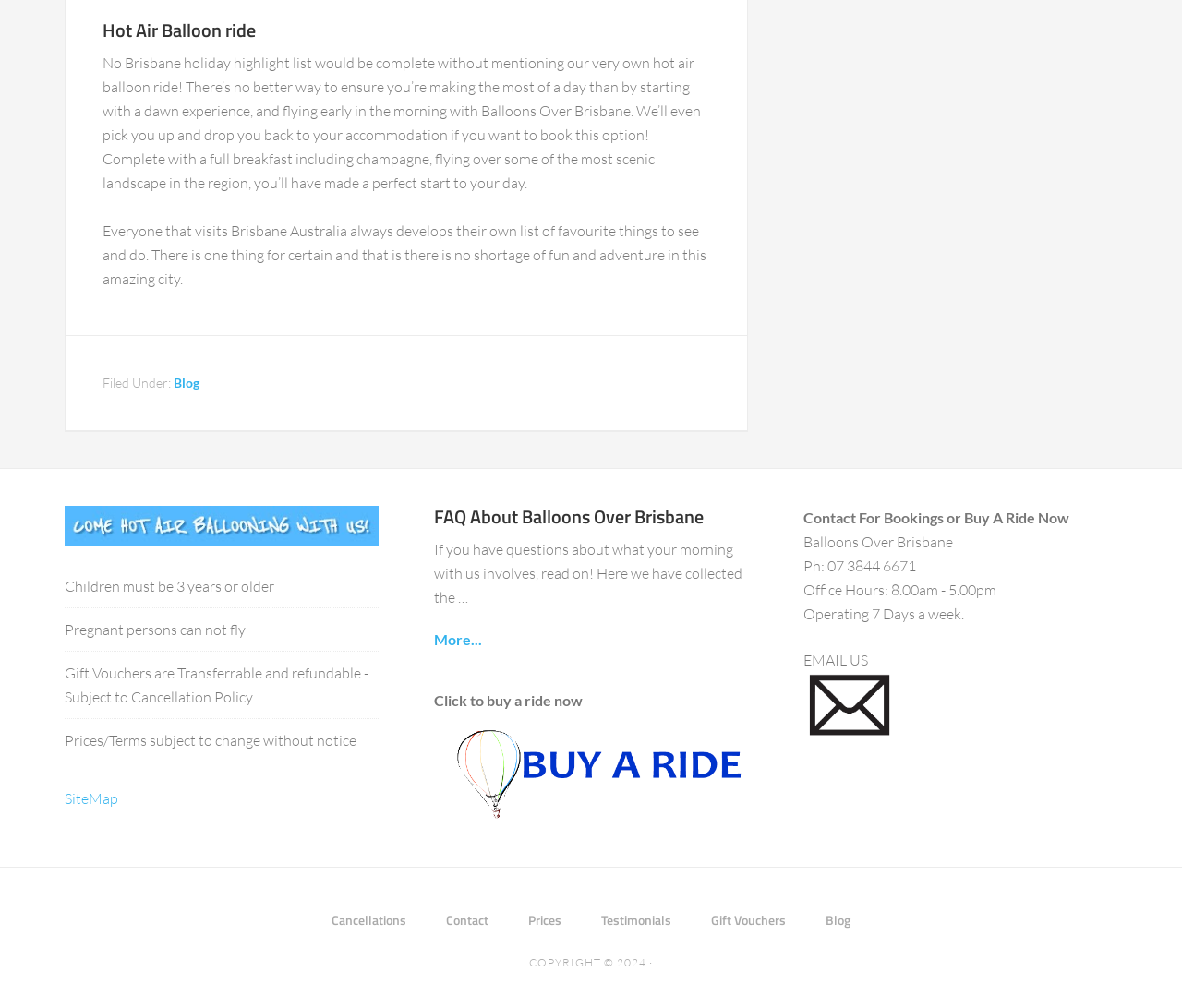Determine the coordinates of the bounding box that should be clicked to complete the instruction: "Email us". The coordinates should be represented by four float numbers between 0 and 1: [left, top, right, bottom].

[0.68, 0.646, 0.734, 0.664]